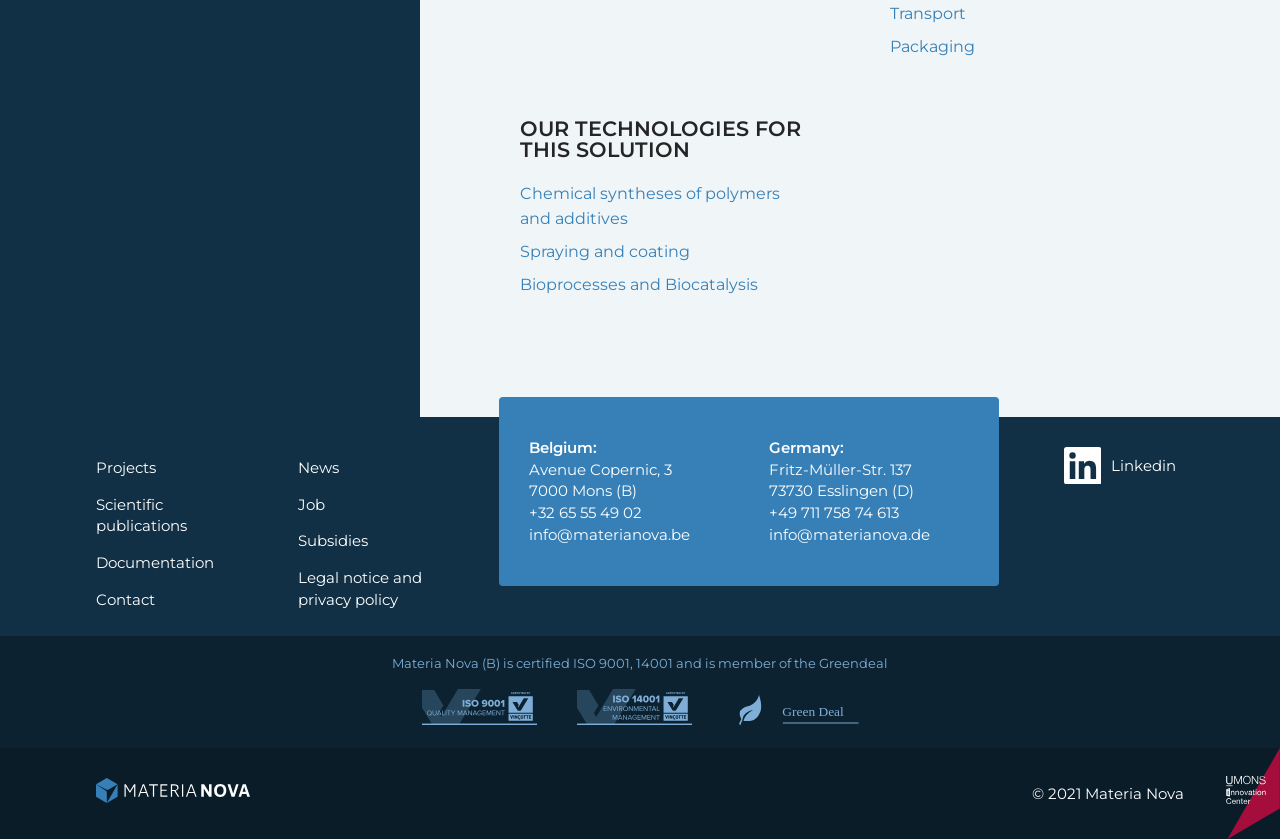Determine the coordinates of the bounding box for the clickable area needed to execute this instruction: "View Materia Nova's Linkedin page".

[0.831, 0.533, 0.925, 0.577]